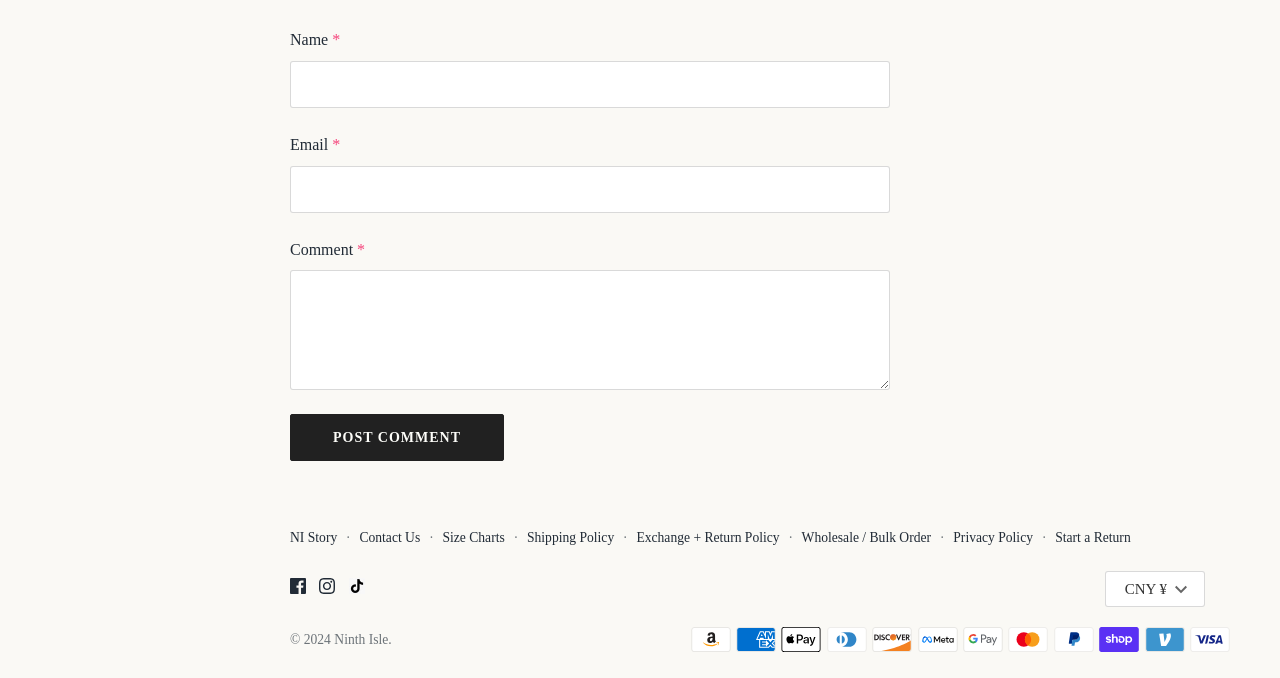Give a concise answer using only one word or phrase for this question:
What is the function of the button labeled 'Post comment'?

To submit a comment